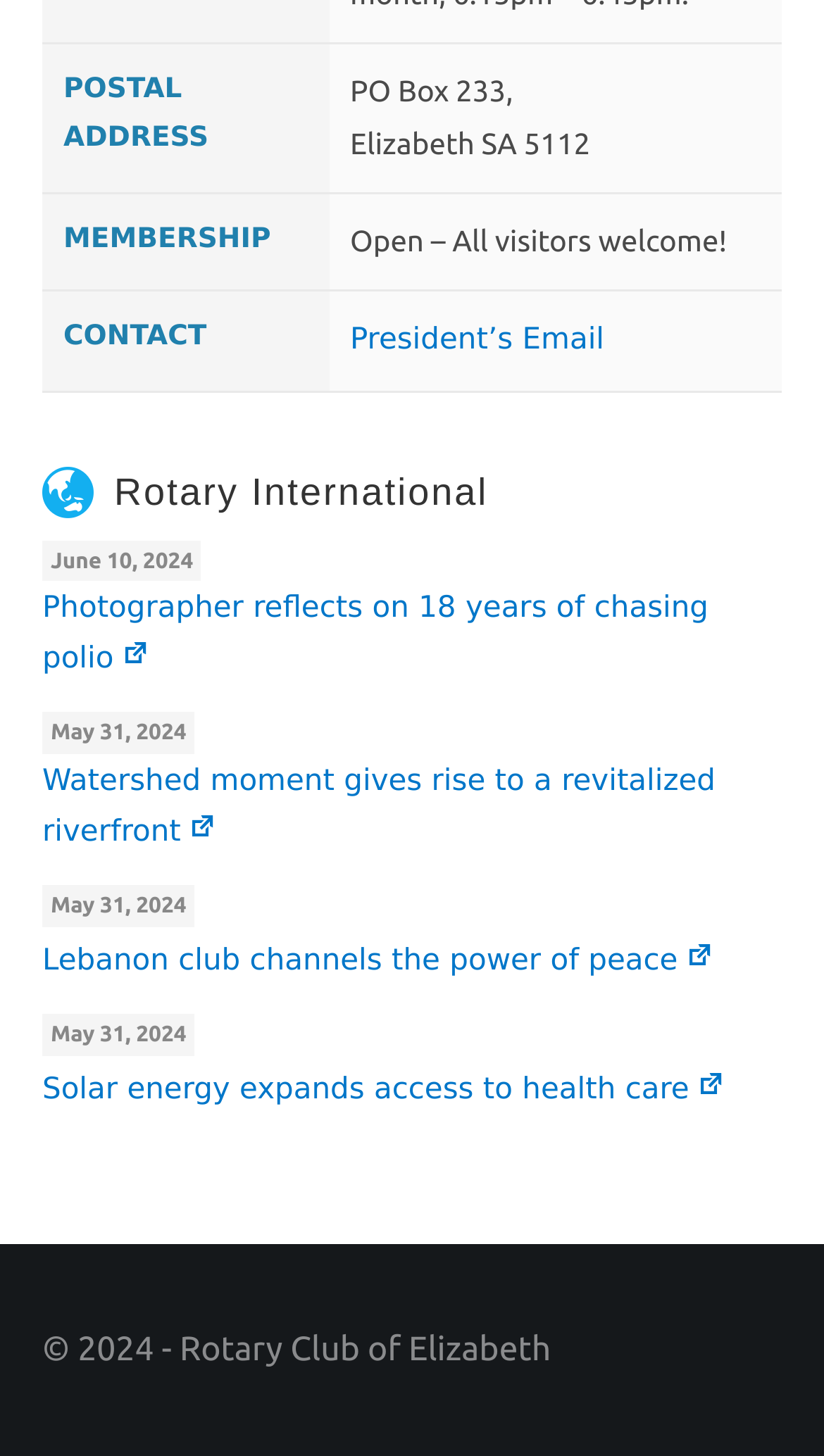Provide your answer in a single word or phrase: 
What is the membership status of the Rotary Club of Elizabeth?

Open – All visitors welcome!